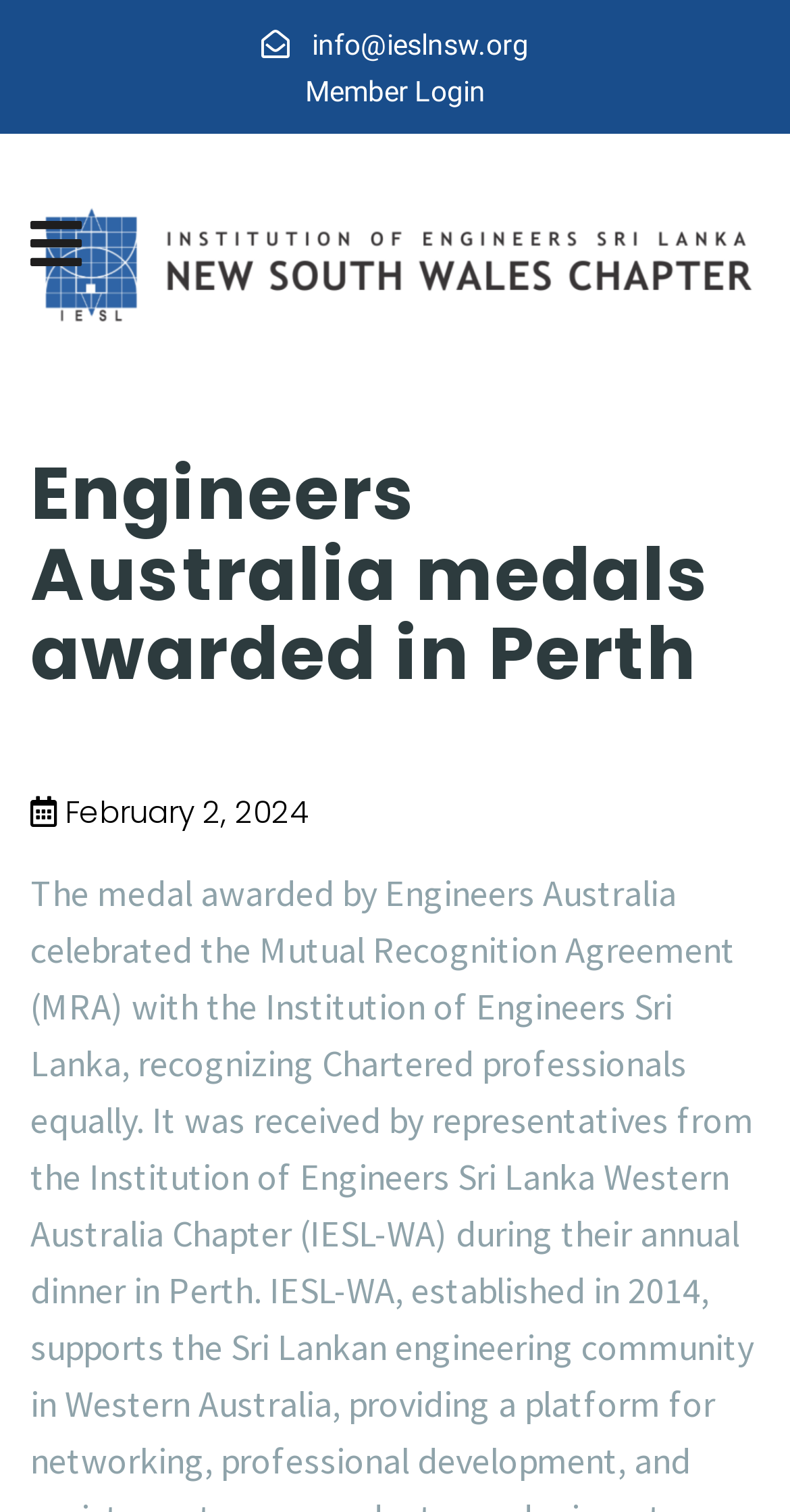Locate the UI element described by Member Login and provide its bounding box coordinates. Use the format (top-left x, top-left y, bottom-right x, bottom-right y) with all values as floating point numbers between 0 and 1.

[0.386, 0.049, 0.614, 0.07]